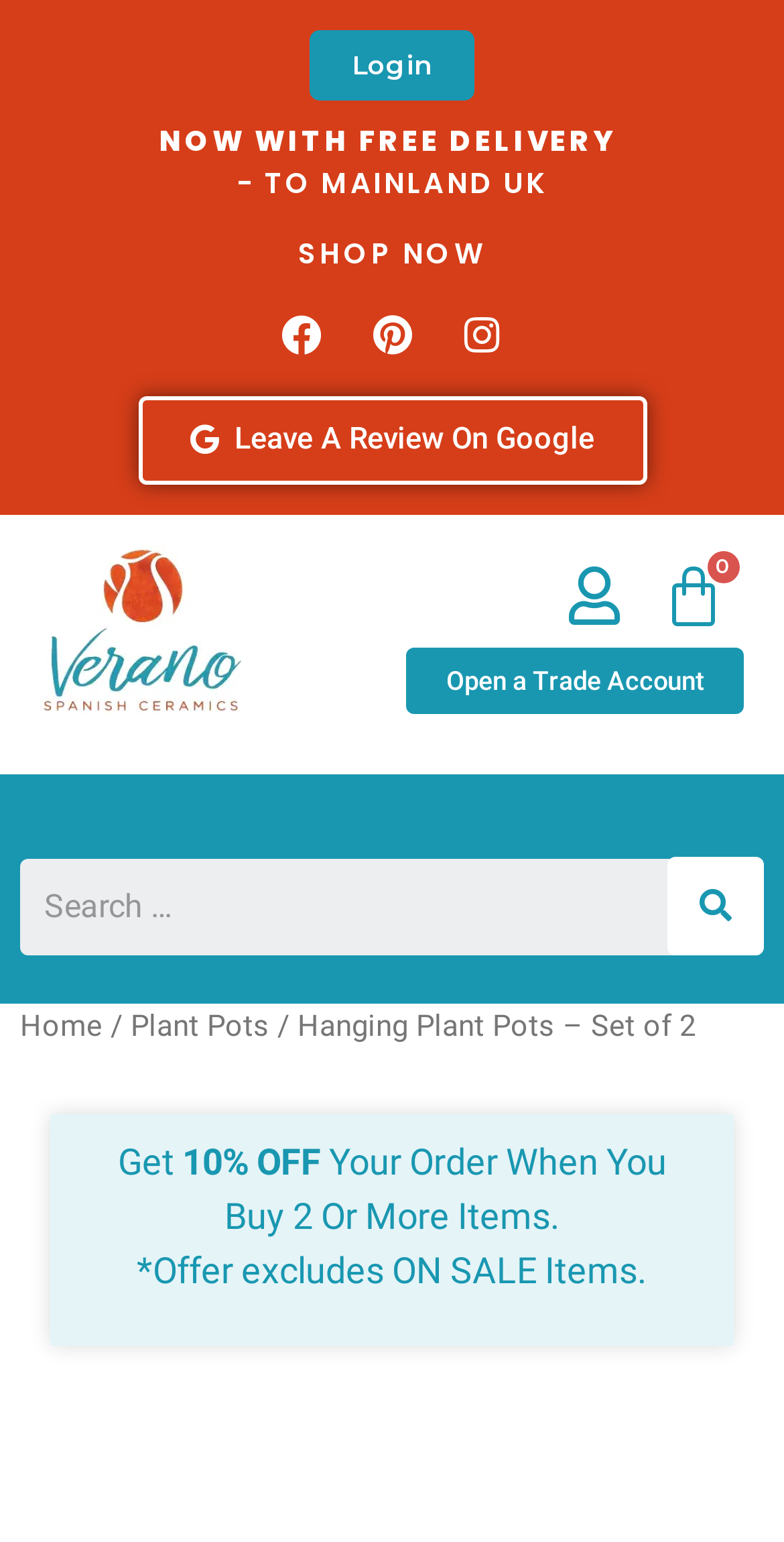What is the location of the search box?
Based on the image, answer the question with a single word or brief phrase.

Top right